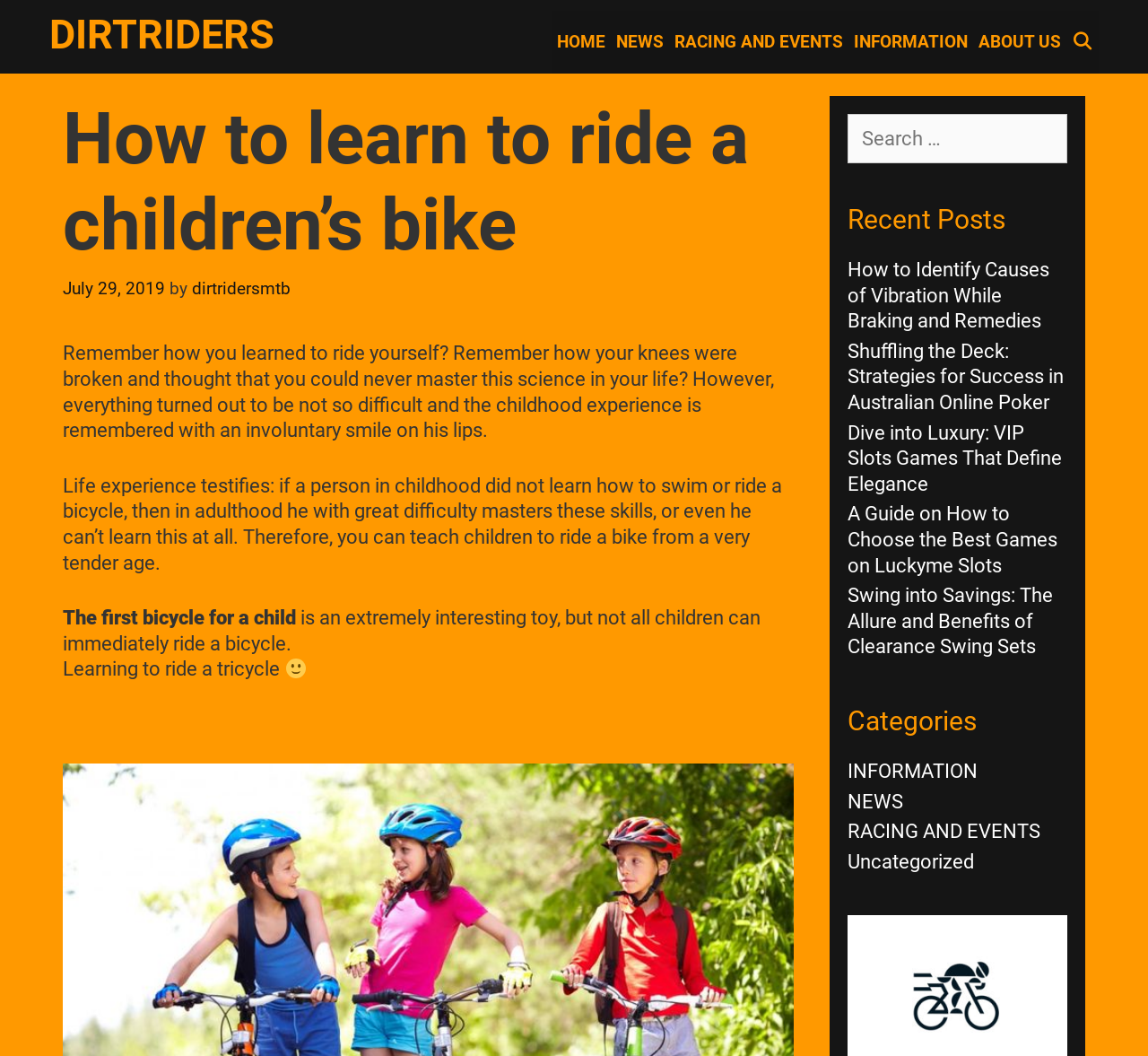Describe all visible elements and their arrangement on the webpage.

The webpage is about learning to ride a children's bike, with a focus on the importance of teaching children to ride a bike from a young age. At the top of the page, there is a navigation menu with links to "DIRTRIDERS", "HOME", "NEWS", "RACING AND EVENTS", "INFORMATION", and "ABOUT US", as well as a search bar. 

Below the navigation menu, there is a header section with a title "How to learn to ride a children's bike" and a date "July 29, 2019" with the author's name "dirtridersmtb". 

The main content of the page is divided into several paragraphs, which discuss the importance of learning to ride a bike in childhood and how it can be a challenging task for some children. The text also mentions that the first bicycle for a child is an extremely interesting toy, but not all children can immediately ride a bicycle. 

To the right of the main content, there are three sections: a search box, a "Recent Posts" section with five links to different articles, and a "Categories" section with four links to different categories.